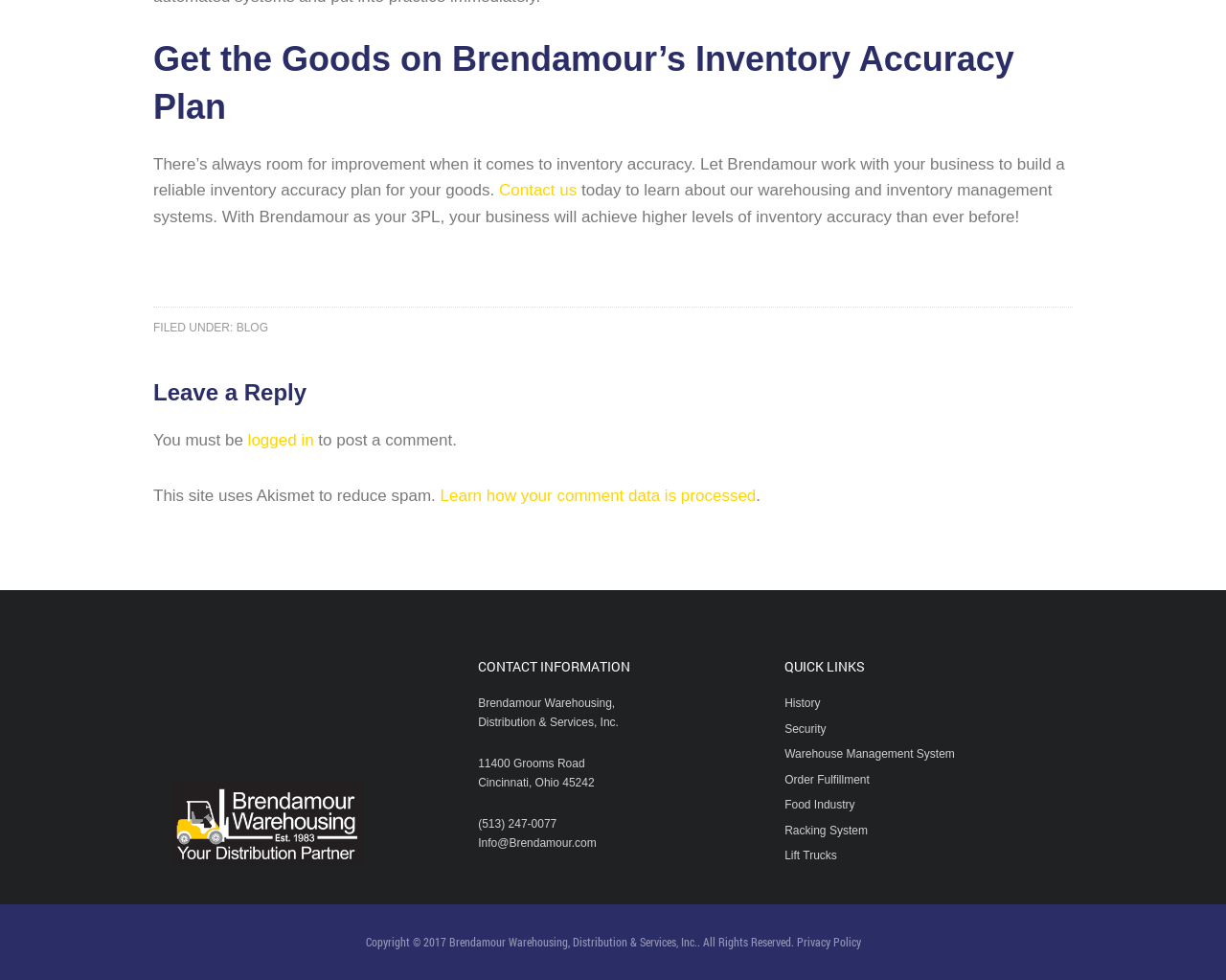Use a single word or phrase to answer this question: 
What is the email address?

Info@Brendamour.com